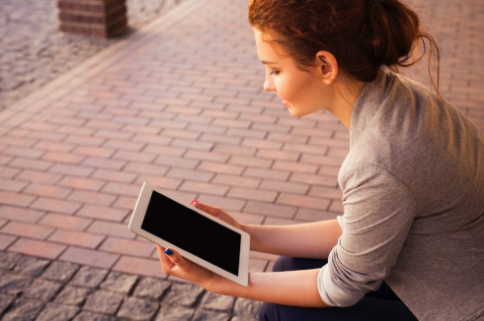Utilize the information from the image to answer the question in detail:
What is the atmosphere of the environment?

The caption describes the environment as having a 'soft glow' and being 'tranquil', indicating a calm and serene atmosphere, which is characteristic of a peaceful environment.